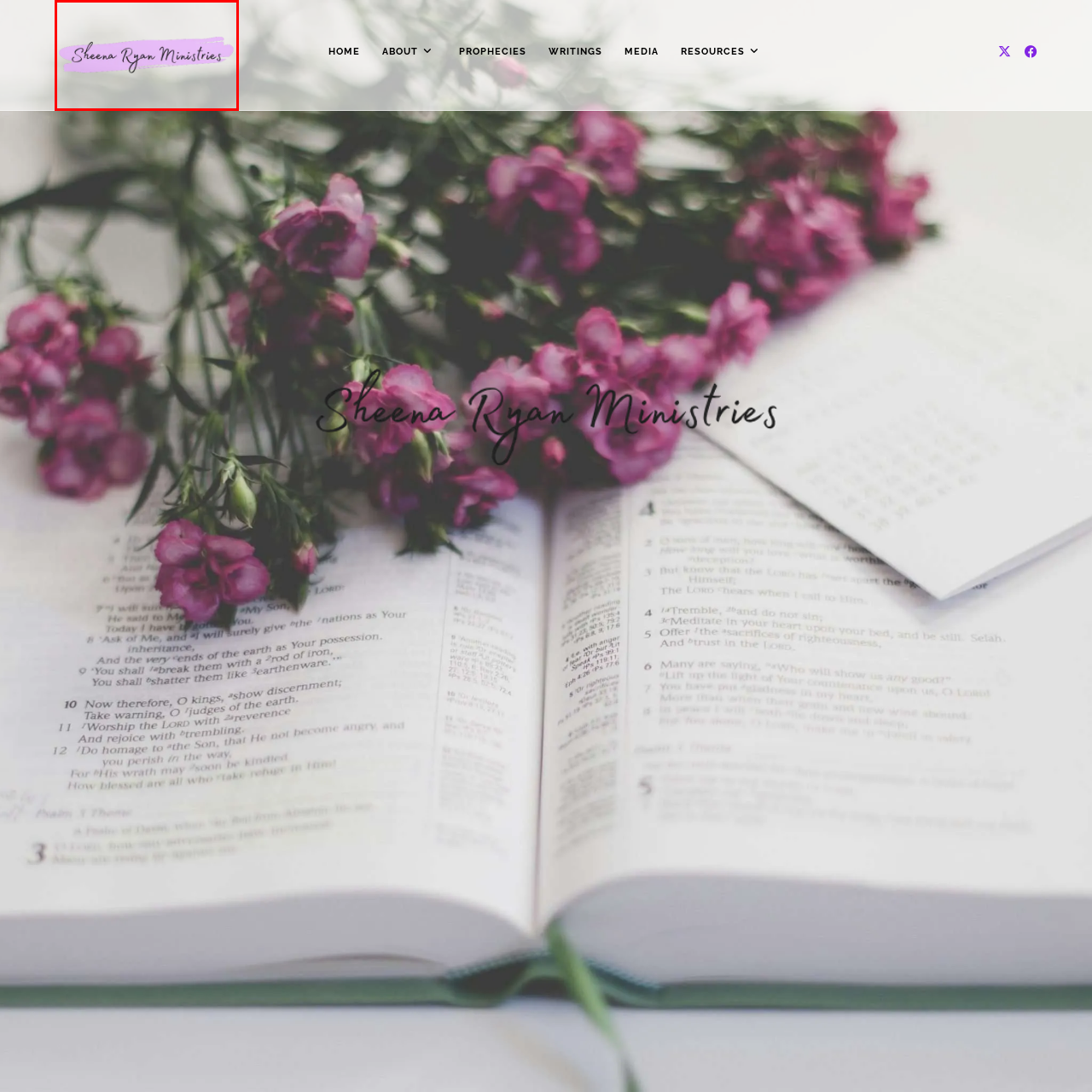Look at the image inside the red boundary and respond to the question with a single word or phrase: What is the font style of the text?

Graceful